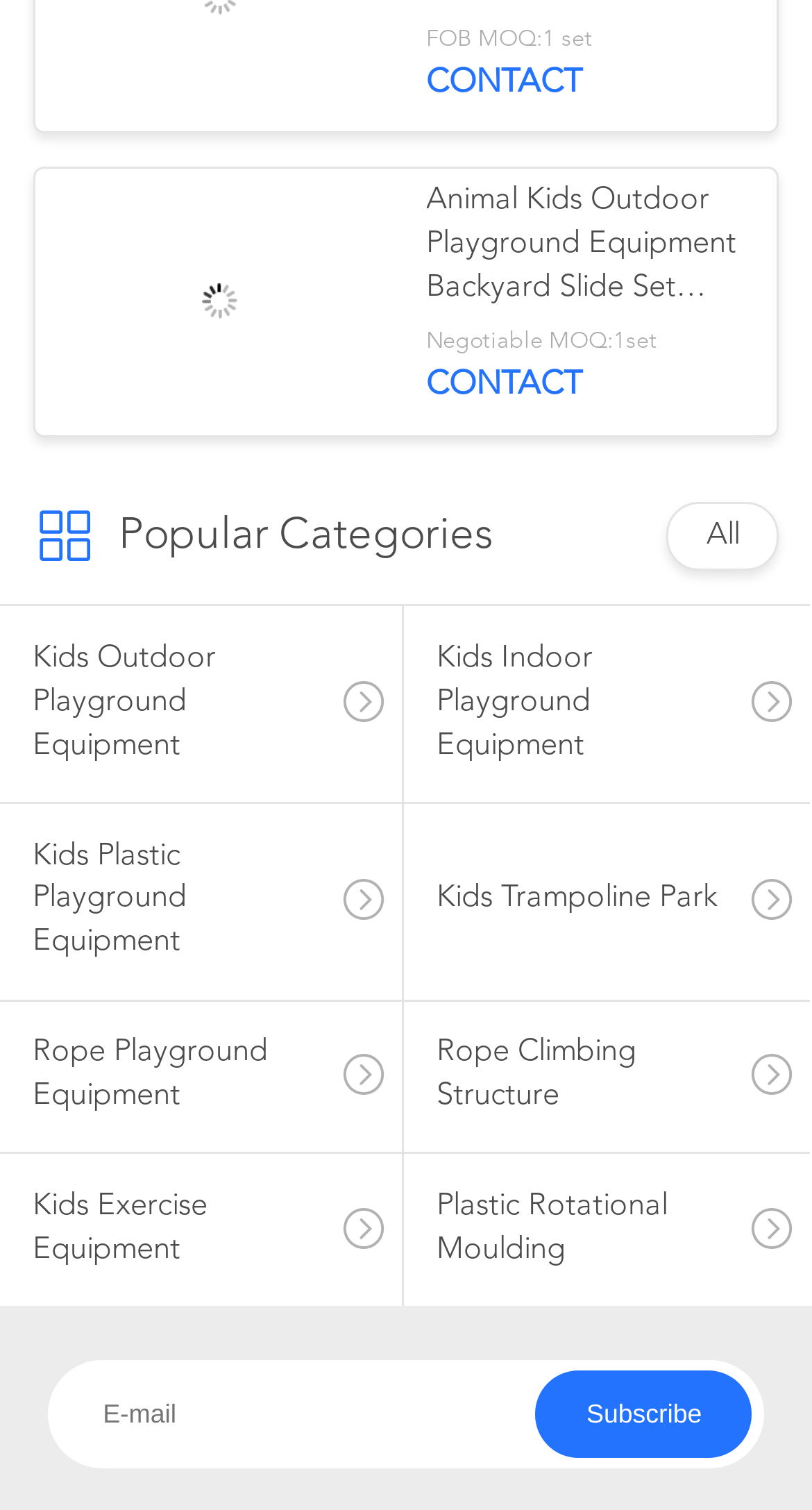How many categories are listed?
Answer the question with as much detail as possible.

The categories are listed as links, including 'Kids Outdoor Playground Equipment', 'Kids Indoor Playground Equipment', 'Kids Plastic Playground Equipment', 'Kids Trampoline Park', 'Rope Playground Equipment', 'Rope Climbing Structure', 'Kids Exercise Equipment', and 'Plastic Rotational Moulding'. There are 8 categories in total.